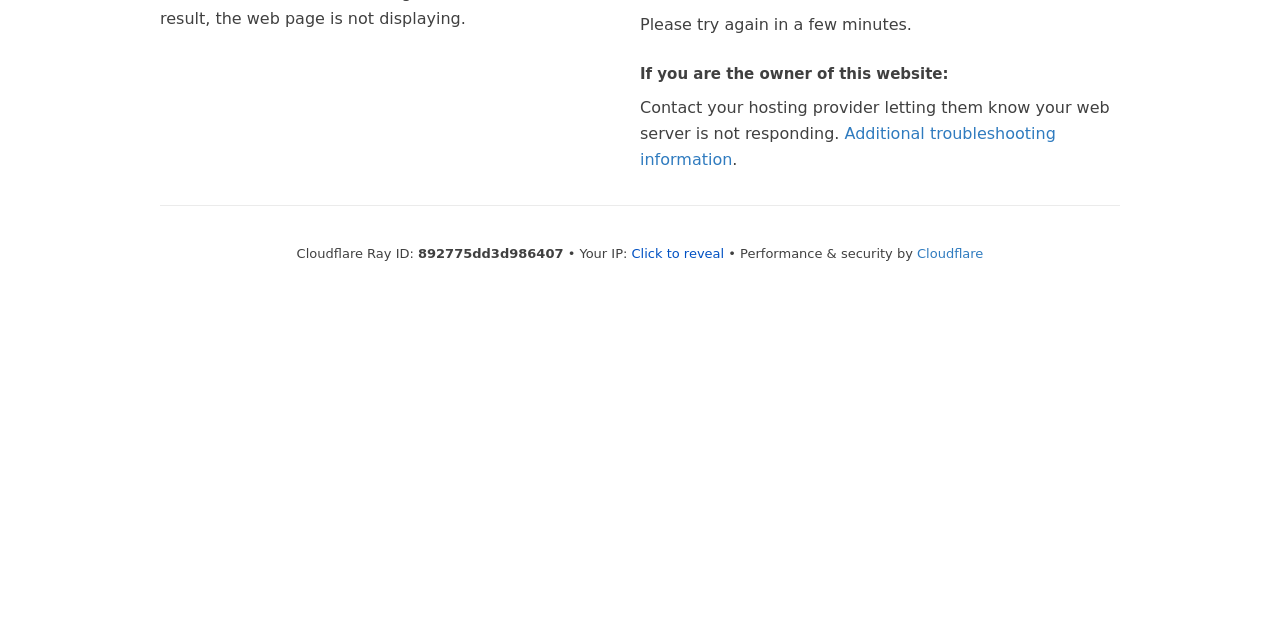Given the element description Additional troubleshooting information, specify the bounding box coordinates of the corresponding UI element in the format (top-left x, top-left y, bottom-right x, bottom-right y). All values must be between 0 and 1.

[0.5, 0.193, 0.825, 0.263]